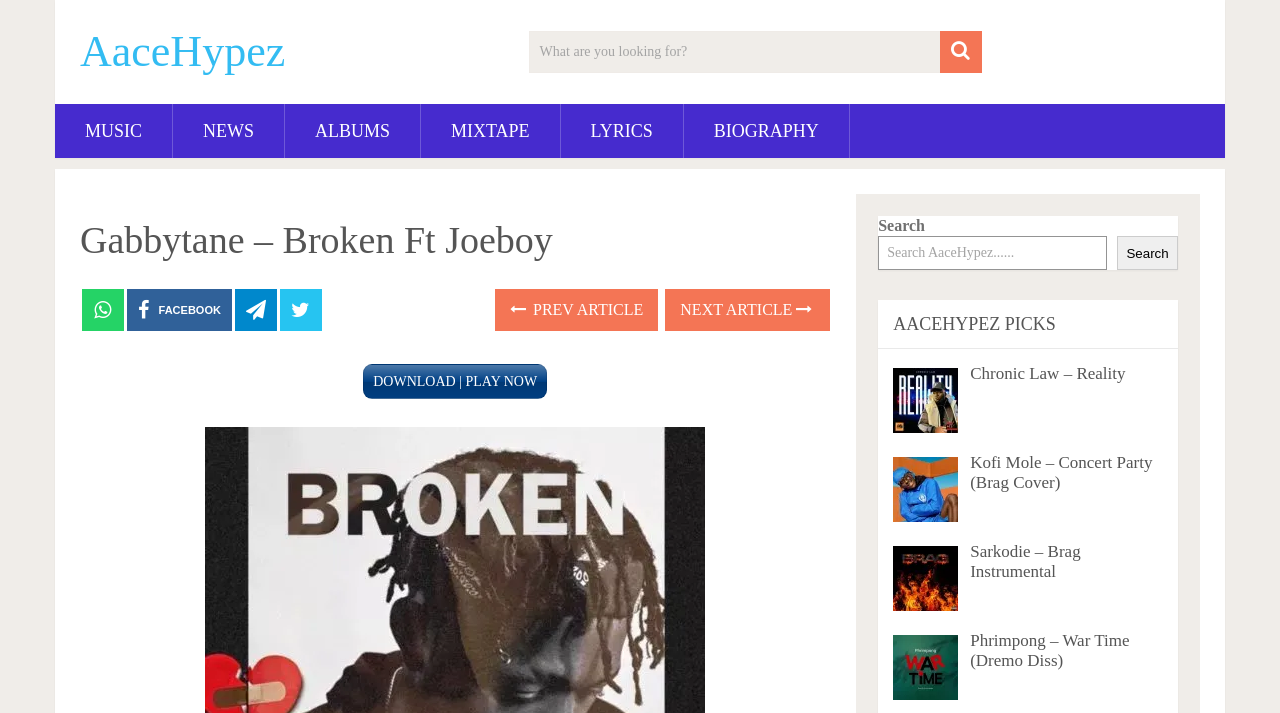Given the element description: "AaceHypez", predict the bounding box coordinates of the UI element it refers to, using four float numbers between 0 and 1, i.e., [left, top, right, bottom].

[0.062, 0.042, 0.223, 0.104]